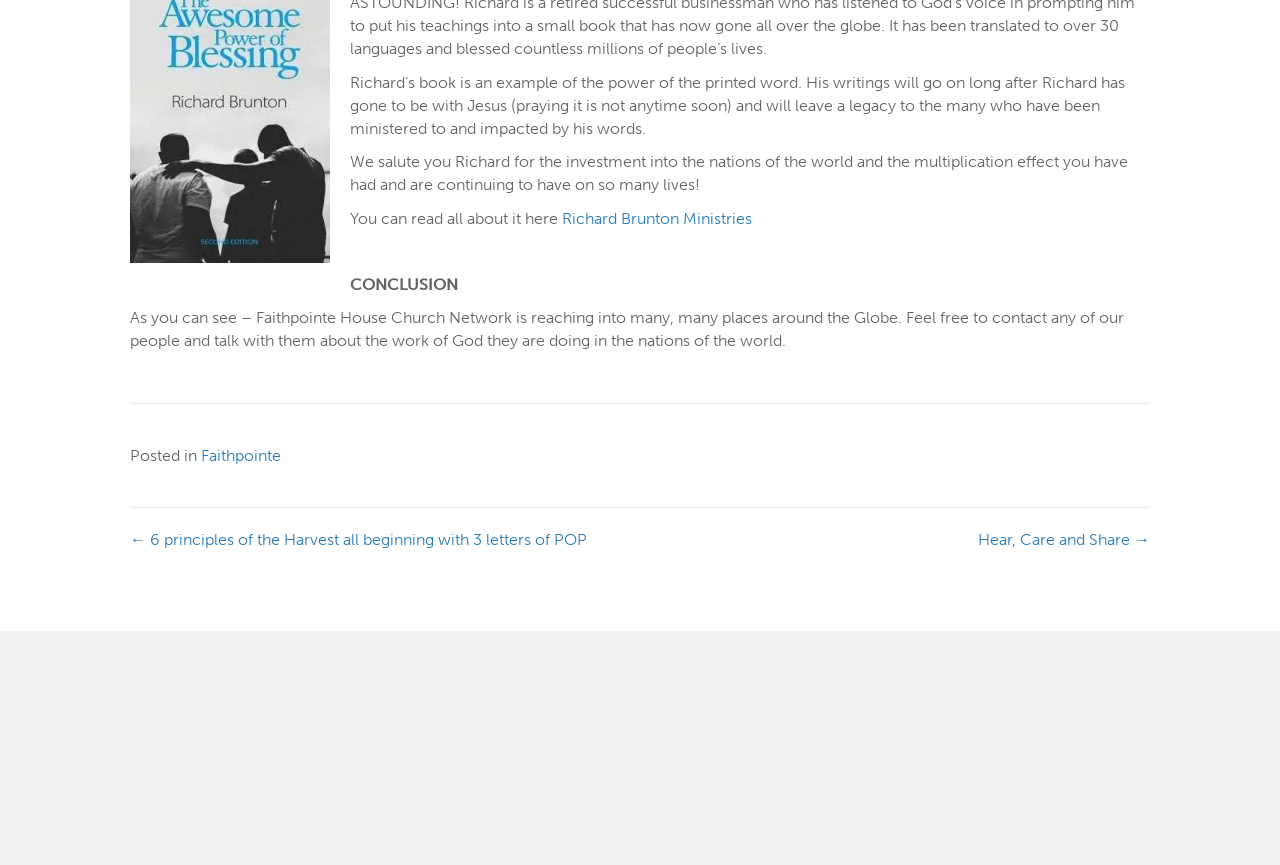Please provide a comprehensive answer to the question based on the screenshot: What is the name of the book author?

The answer can be found in the first StaticText element, which mentions 'Richard's book is an example of the power of the printed word.' This implies that Richard is the author of the book.